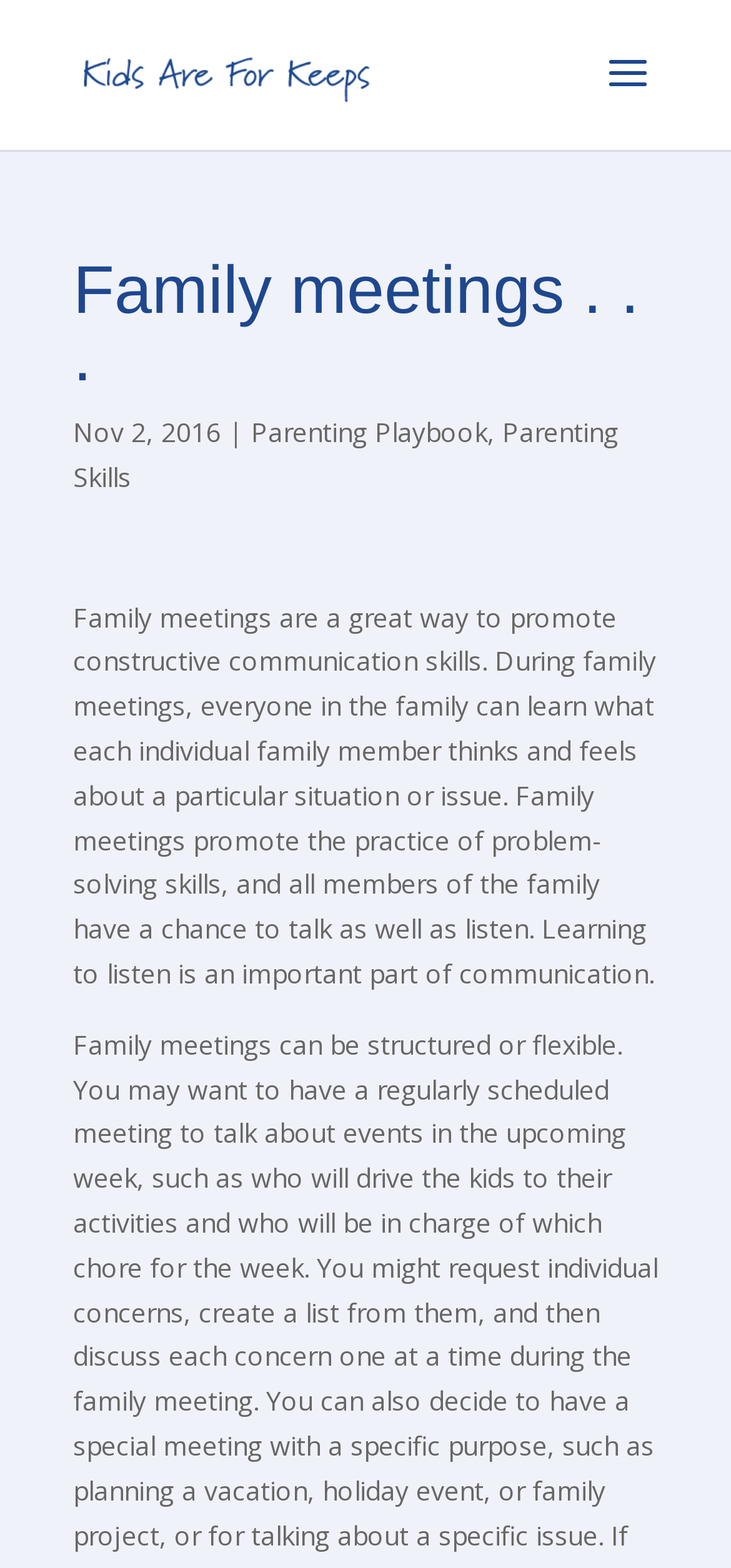What is the link 'Parenting Playbook' related to?
Using the information from the image, give a concise answer in one word or a short phrase.

Parenting skills